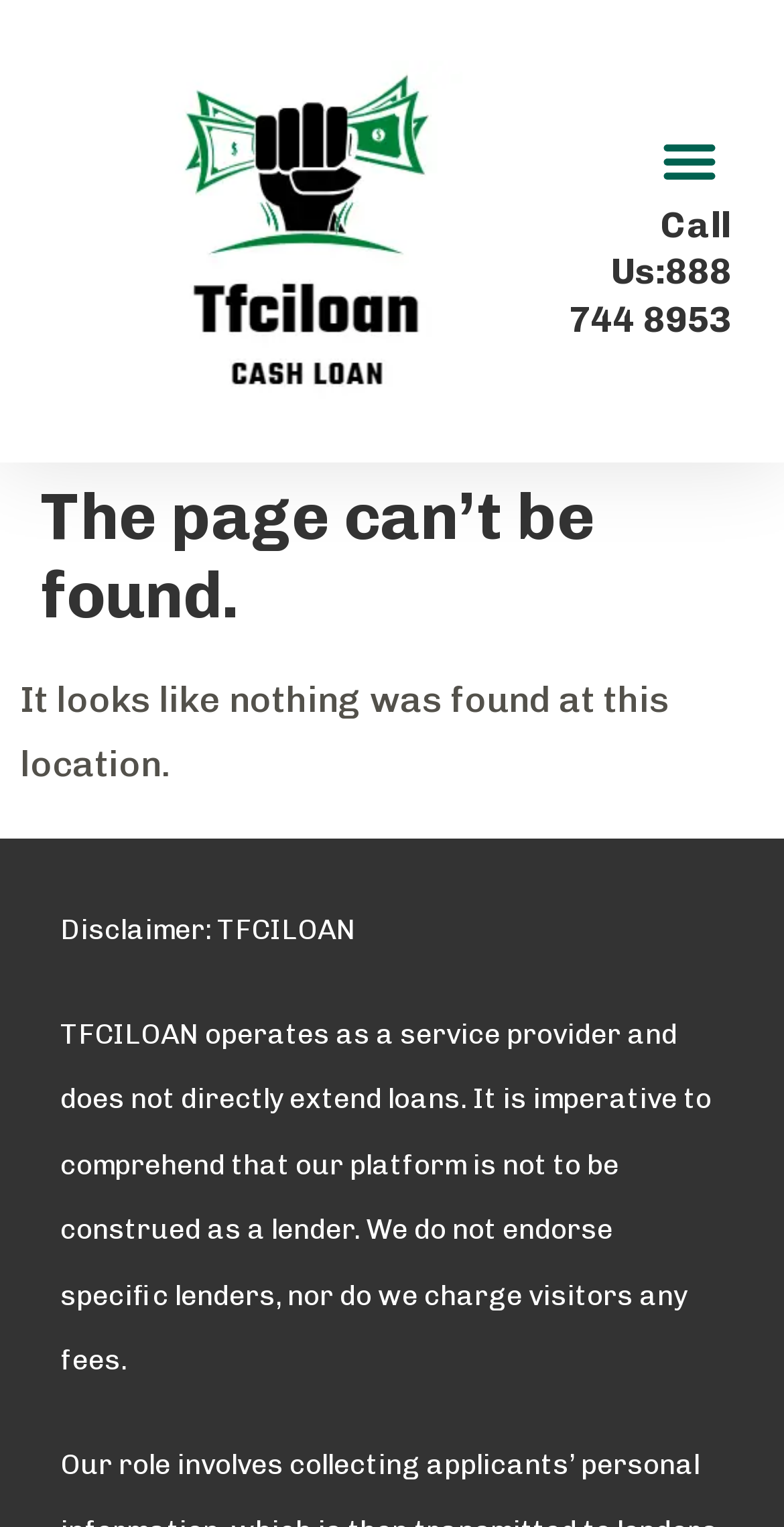Using the details in the image, give a detailed response to the question below:
What is the current status of the page?

I determined this by looking at the Root Element, which has a description of 'Page not found' and is focused. This indicates that the page is currently in a state where it cannot be found.